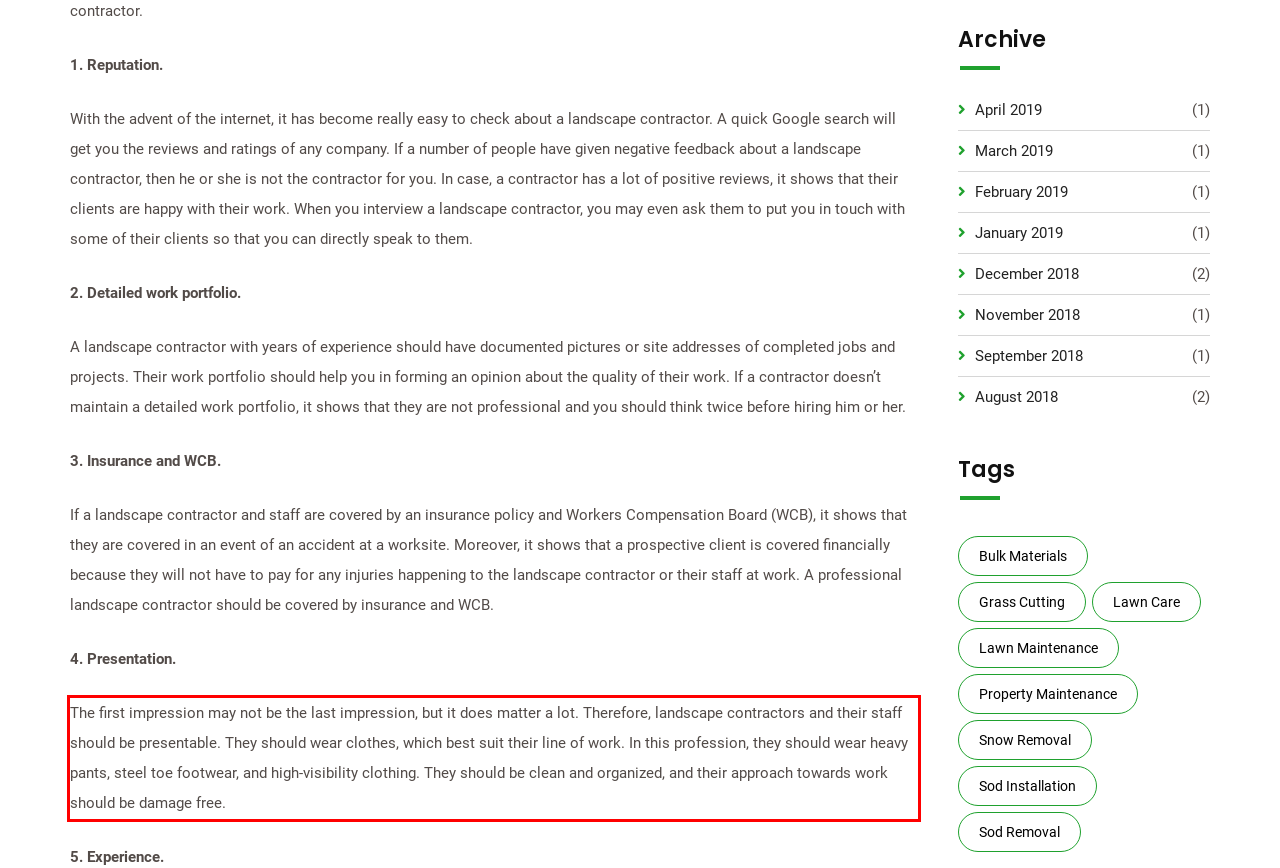Examine the webpage screenshot and use OCR to recognize and output the text within the red bounding box.

The first impression may not be the last impression, but it does matter a lot. Therefore, landscape contractors and their staff should be presentable. They should wear clothes, which best suit their line of work. In this profession, they should wear heavy pants, steel toe footwear, and high-visibility clothing. They should be clean and organized, and their approach towards work should be damage free.